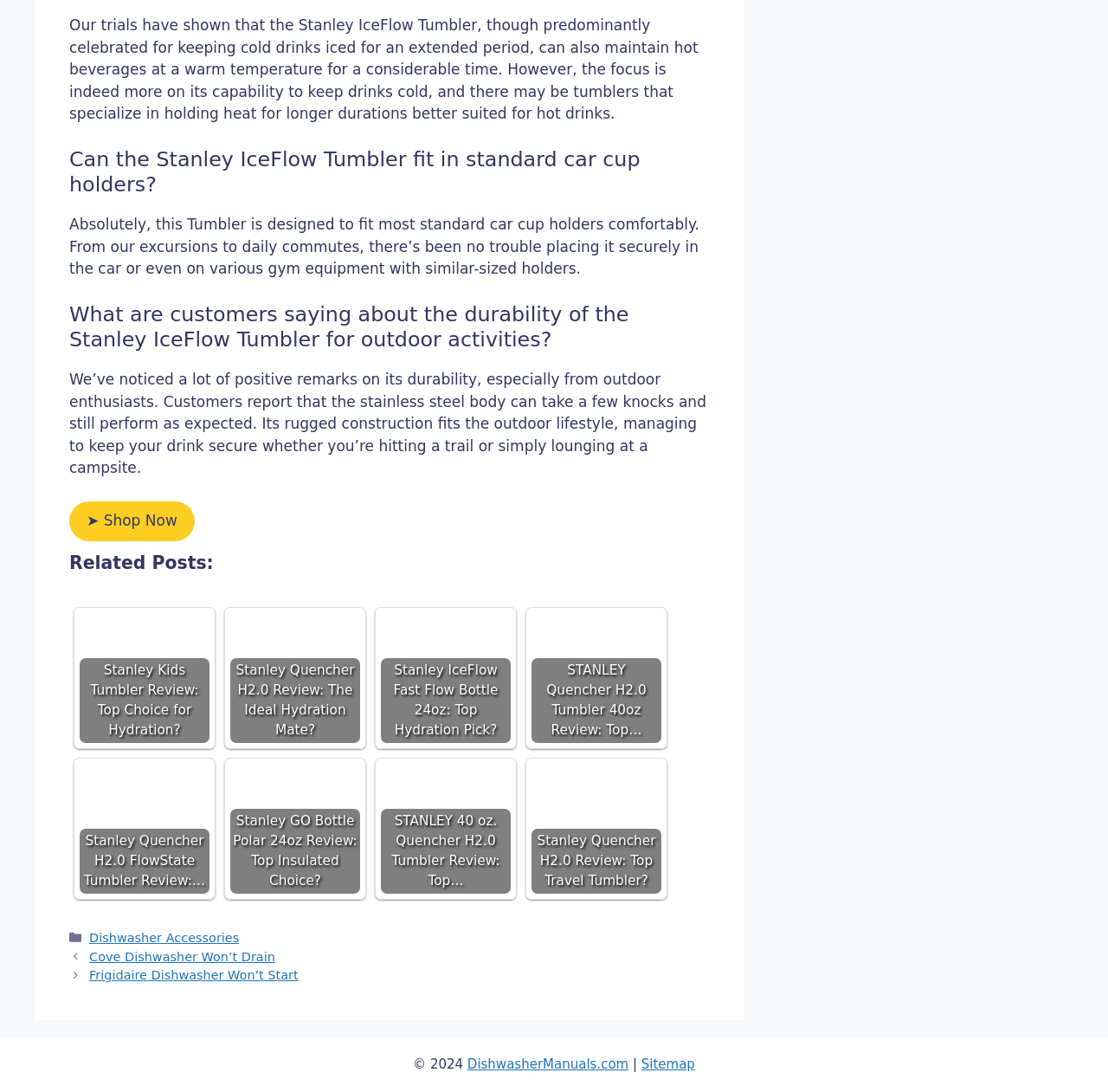Find and specify the bounding box coordinates that correspond to the clickable region for the instruction: "Visit the 'Sitemap'".

[0.579, 0.968, 0.627, 0.982]